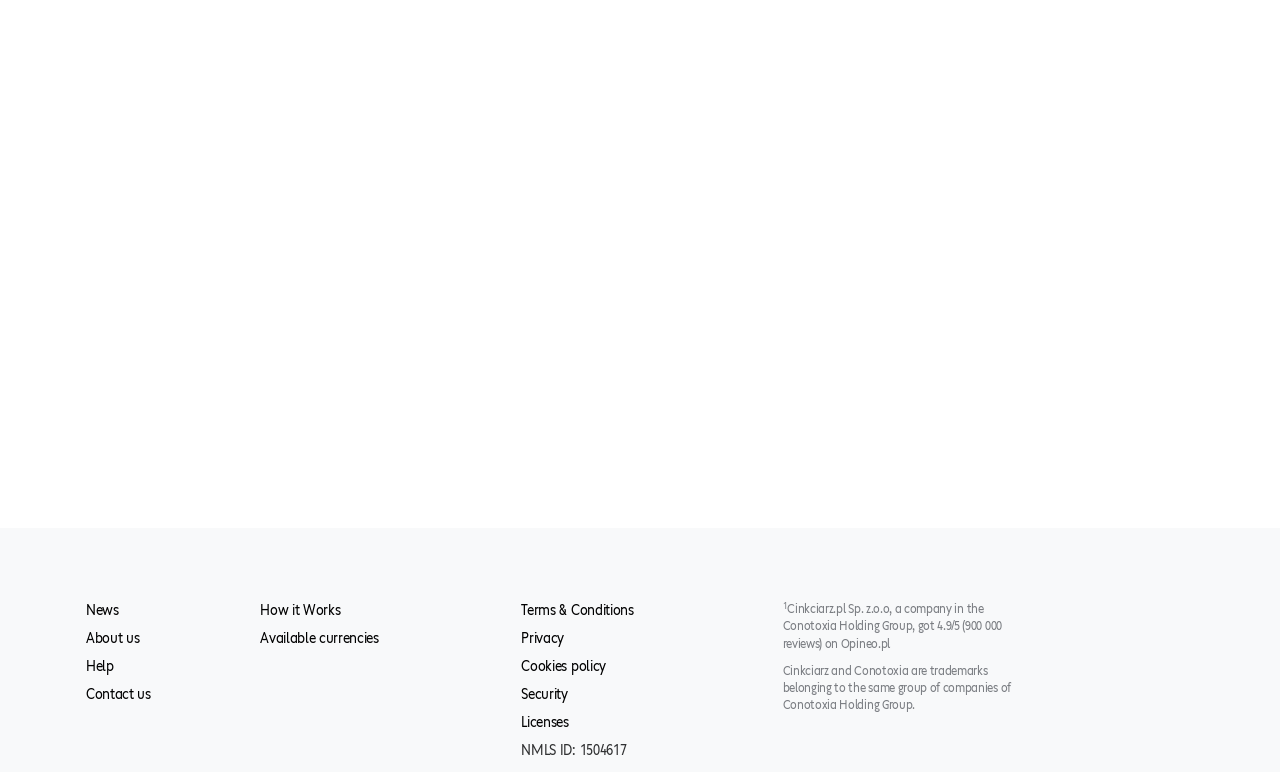Kindly determine the bounding box coordinates for the clickable area to achieve the given instruction: "Click on the 'News' link".

[0.067, 0.779, 0.093, 0.801]